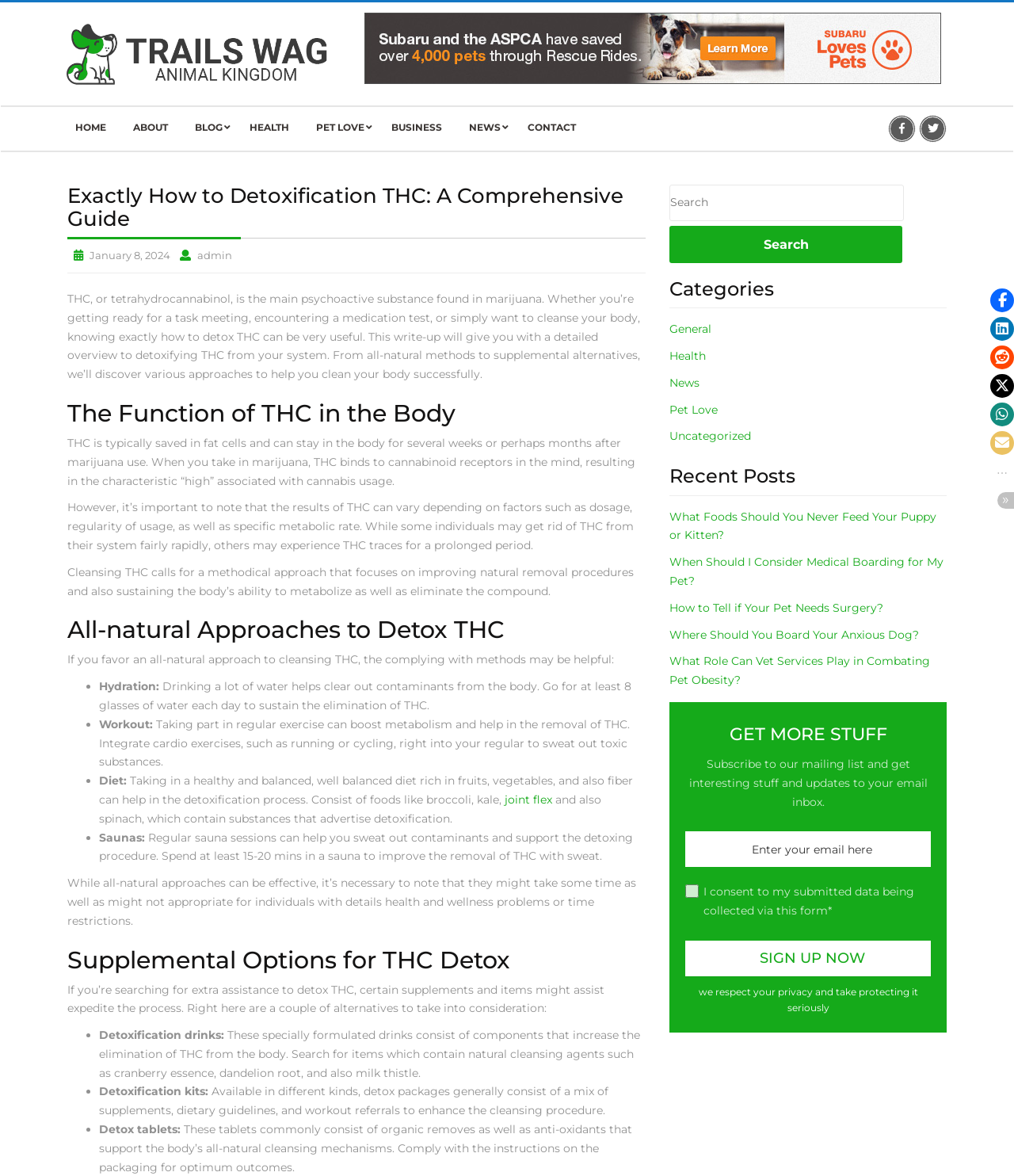Locate the bounding box coordinates of the UI element described by: "aria-label="Share on X (Twitter)"". Provide the coordinates as four float numbers between 0 and 1, formatted as [left, top, right, bottom].

[0.977, 0.318, 1.0, 0.339]